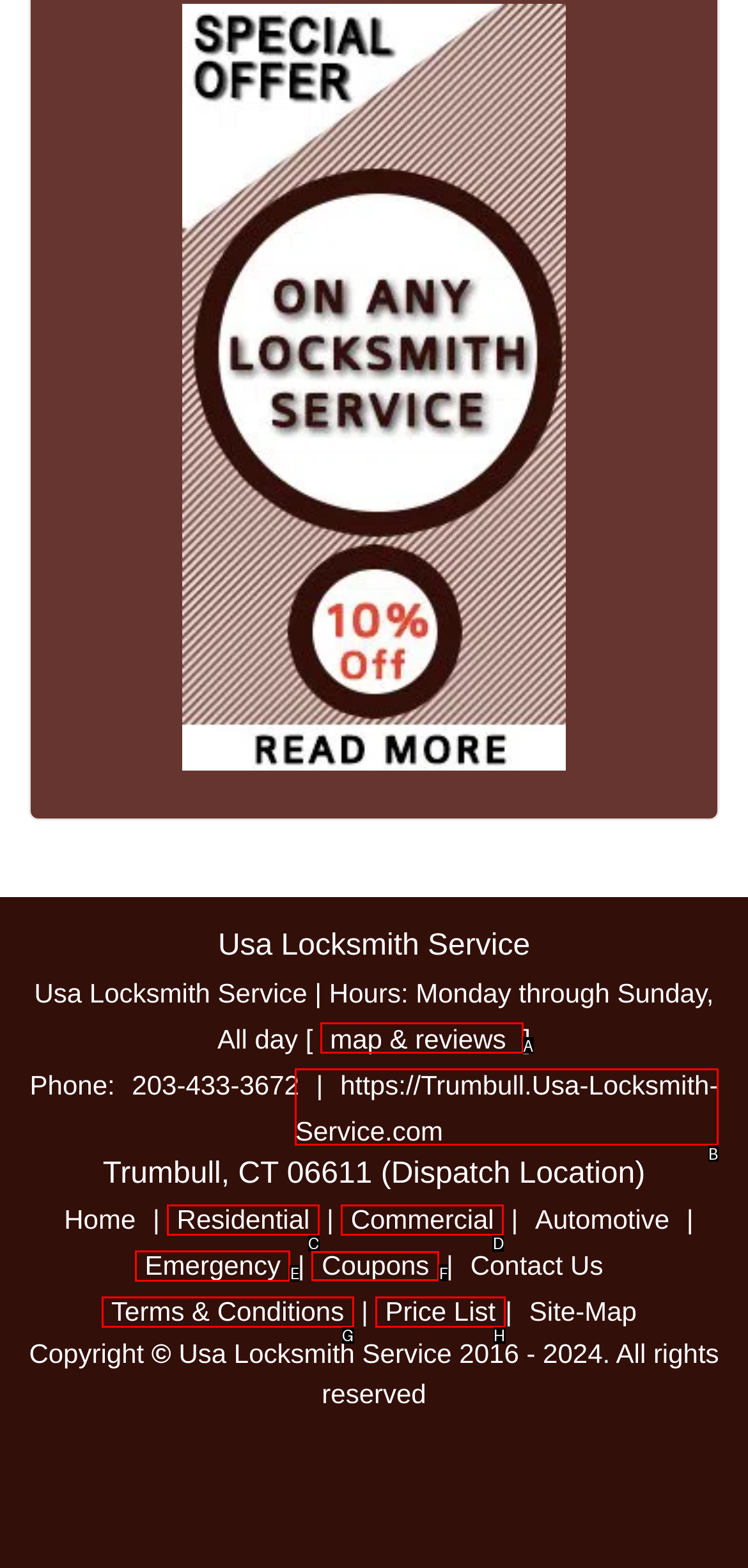Decide which letter you need to select to fulfill the task: Check the 'Coupons'
Answer with the letter that matches the correct option directly.

F